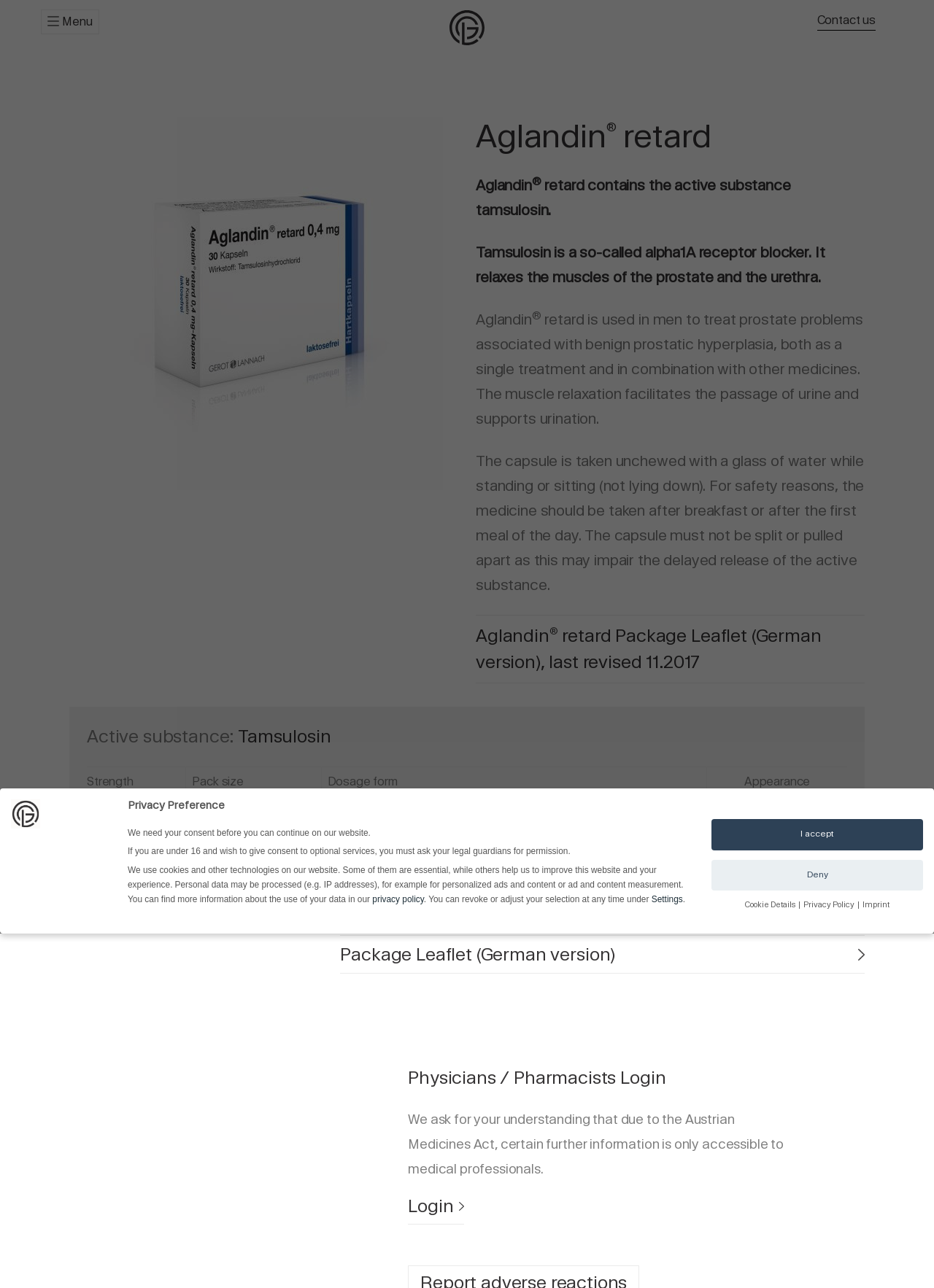What is the language of the Package Leaflet?
Offer a detailed and full explanation in response to the question.

The language of the Package Leaflet can be found in the link 'Package Leaflet (German version)' under the heading 'Downloads'.